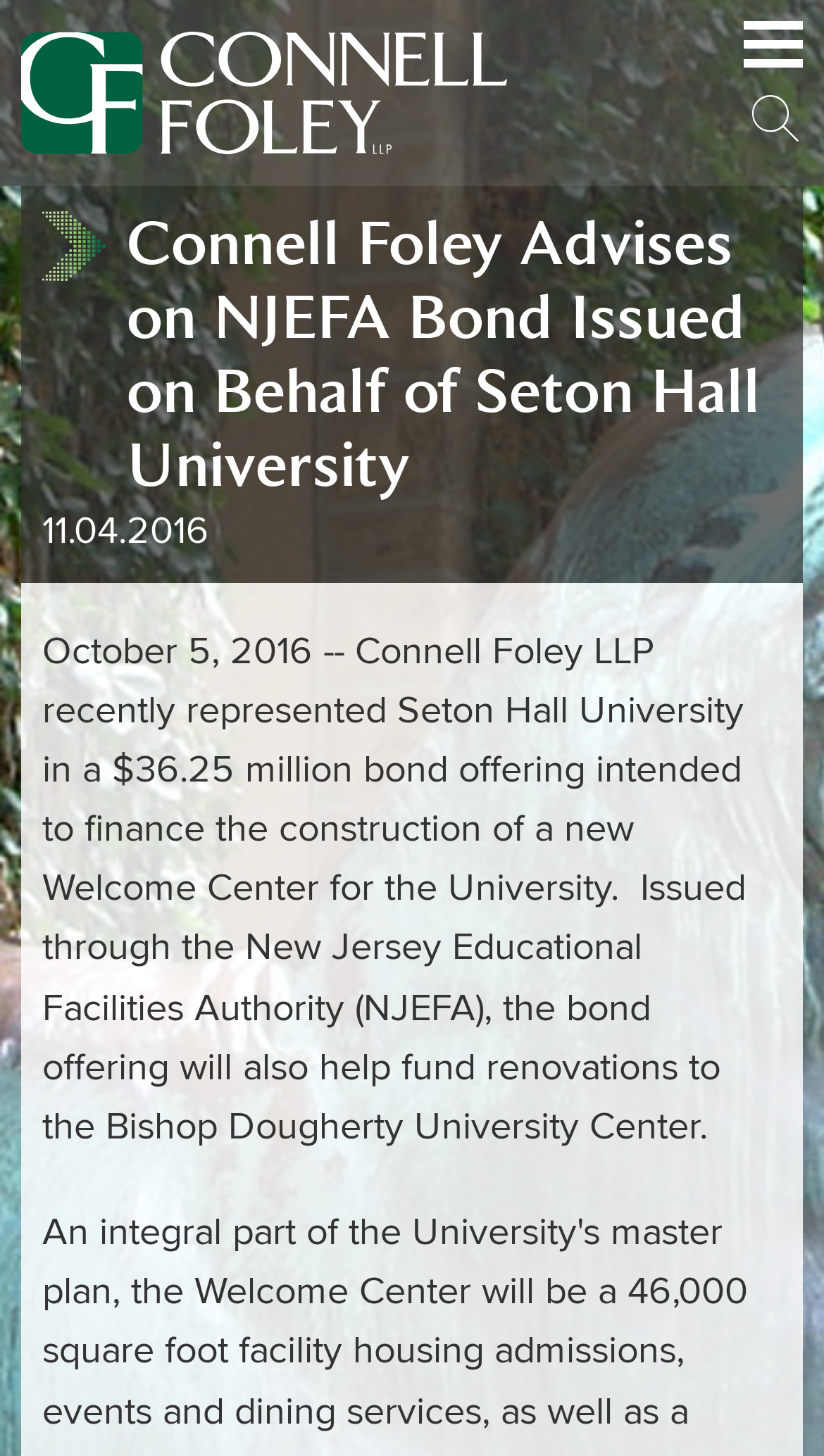What is the name of the law firm?
Provide a one-word or short-phrase answer based on the image.

Connell Foley LLP